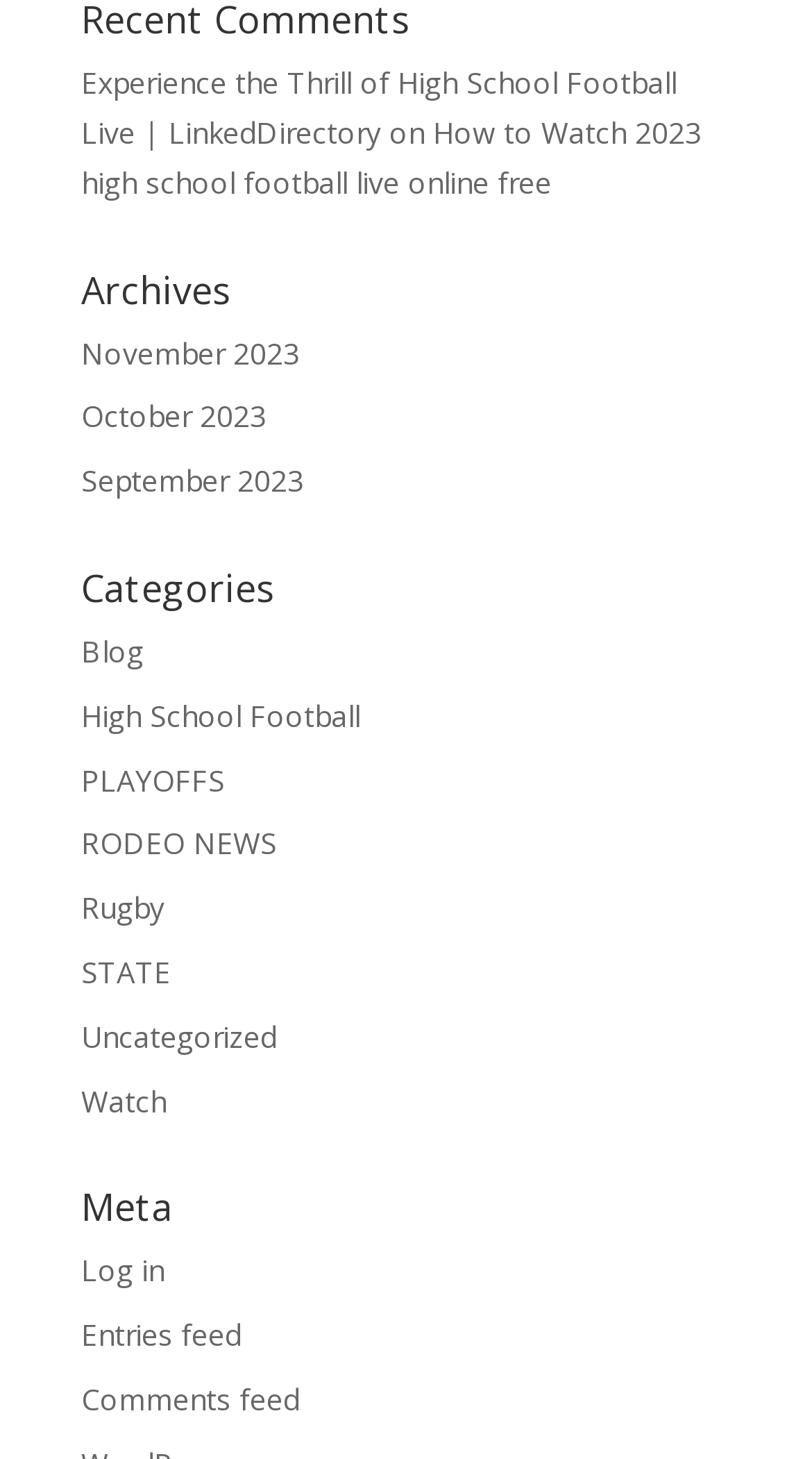Please find the bounding box for the UI element described by: "Log in".

[0.1, 0.857, 0.203, 0.884]